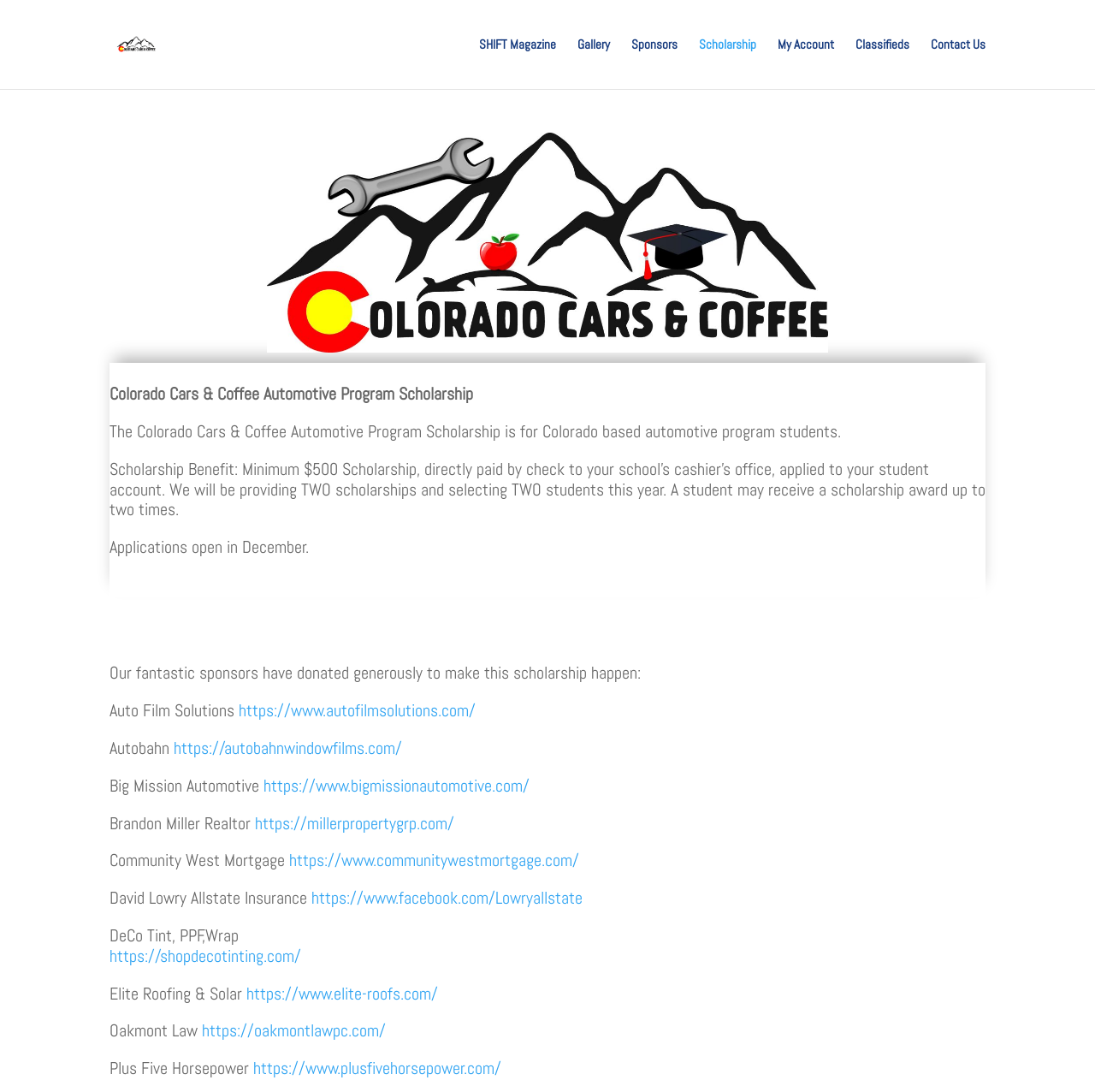What is the minimum amount of the scholarship?
From the details in the image, provide a complete and detailed answer to the question.

I found the answer by reading the StaticText element with the text 'Minimum $500 Scholarship, directly paid by check to your school’s cashier’s office, applied to your student account.' which is located in the middle of the webpage.